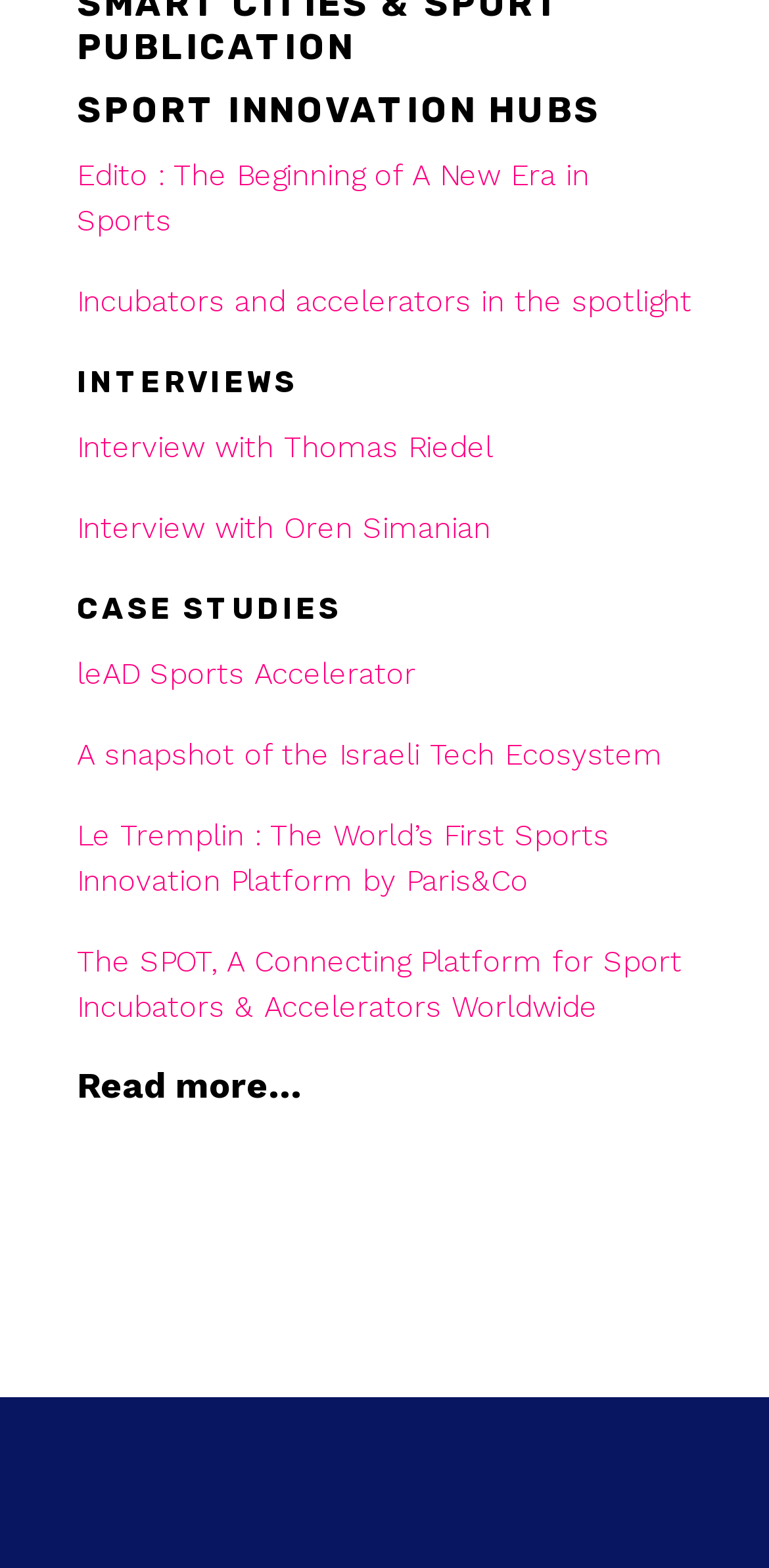Determine the bounding box coordinates of the clickable region to carry out the instruction: "Open MENU".

None